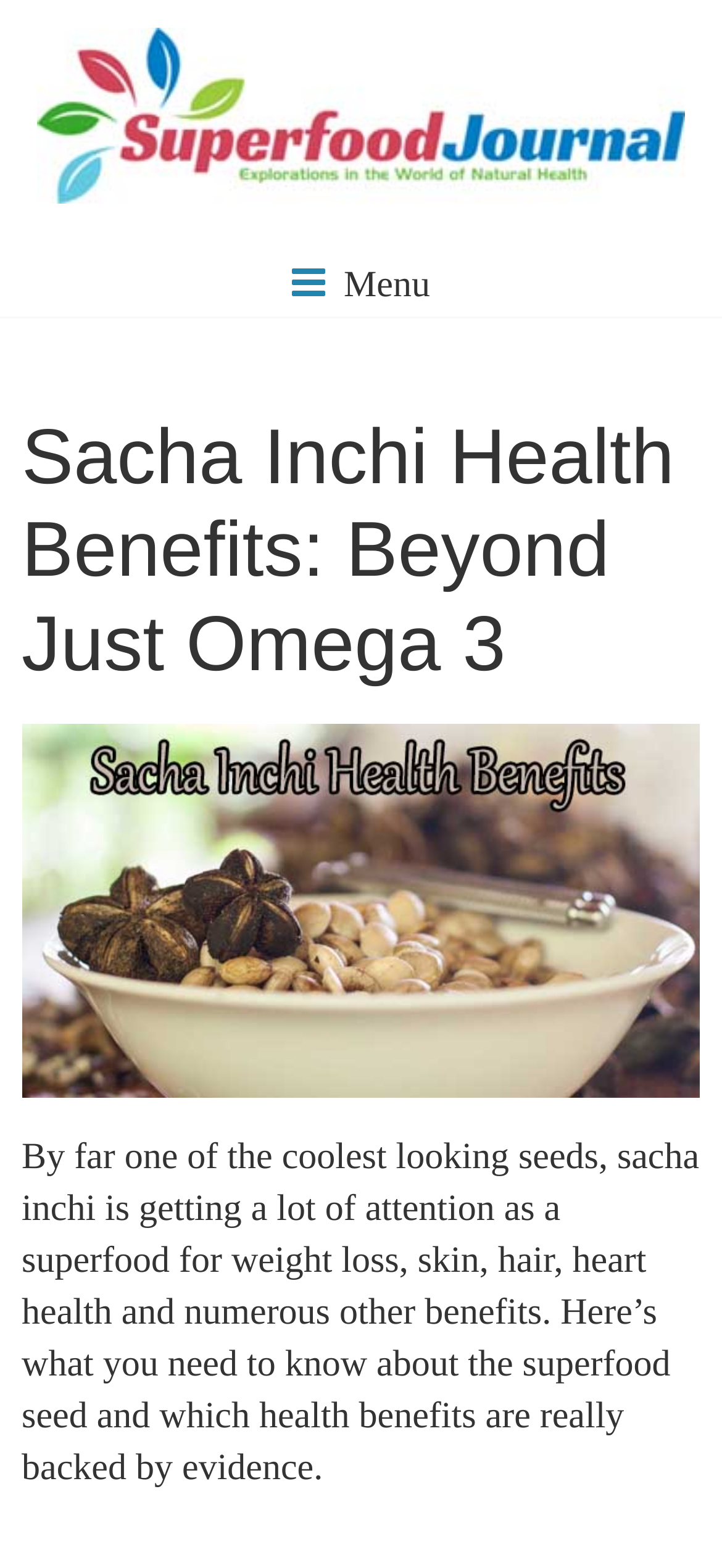What is the author of the article? Please answer the question using a single word or phrase based on the image.

Not specified